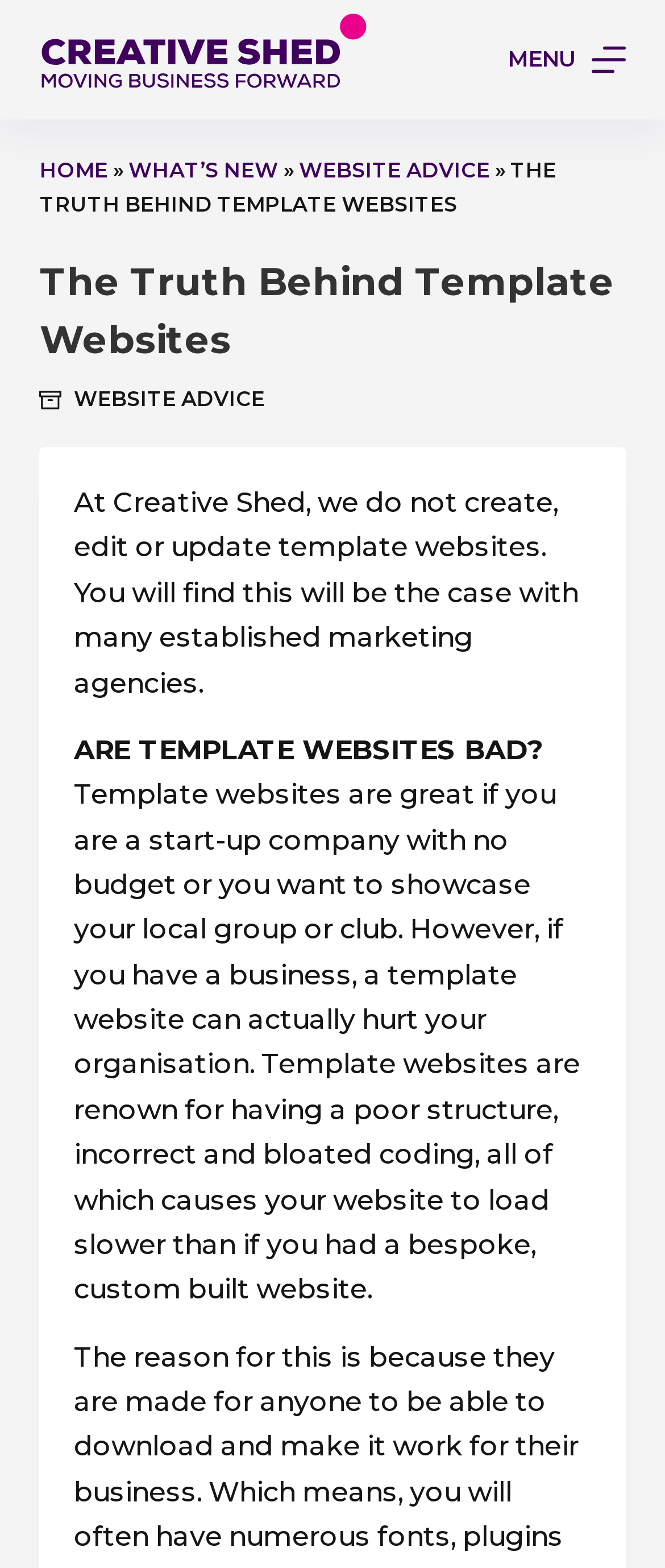What is the alternative to a template website?
Based on the visual, give a brief answer using one word or a short phrase.

Bespoke, custom-built website